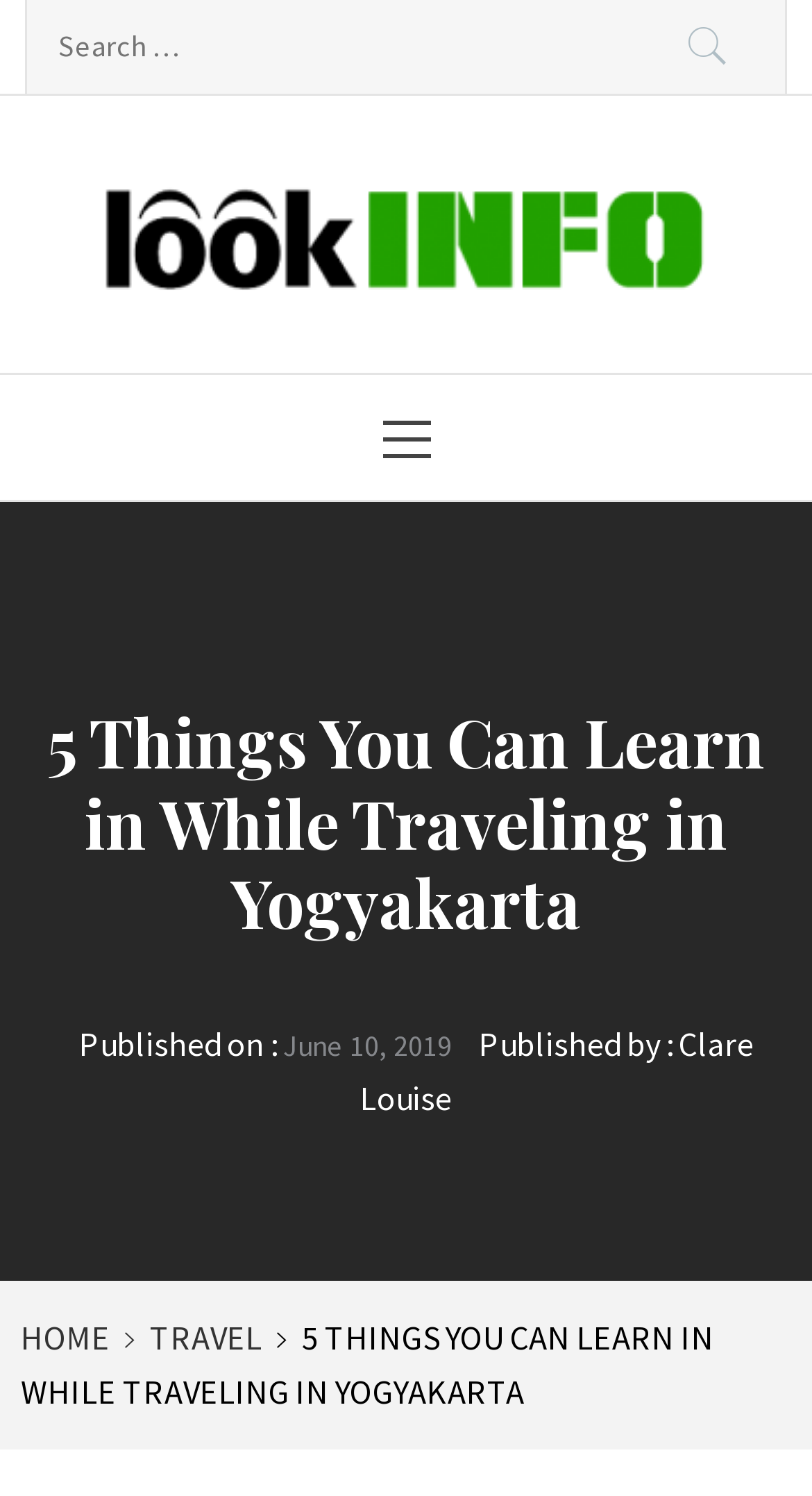Please mark the clickable region by giving the bounding box coordinates needed to complete this instruction: "click on the search button".

[0.774, 0.0, 0.967, 0.063]